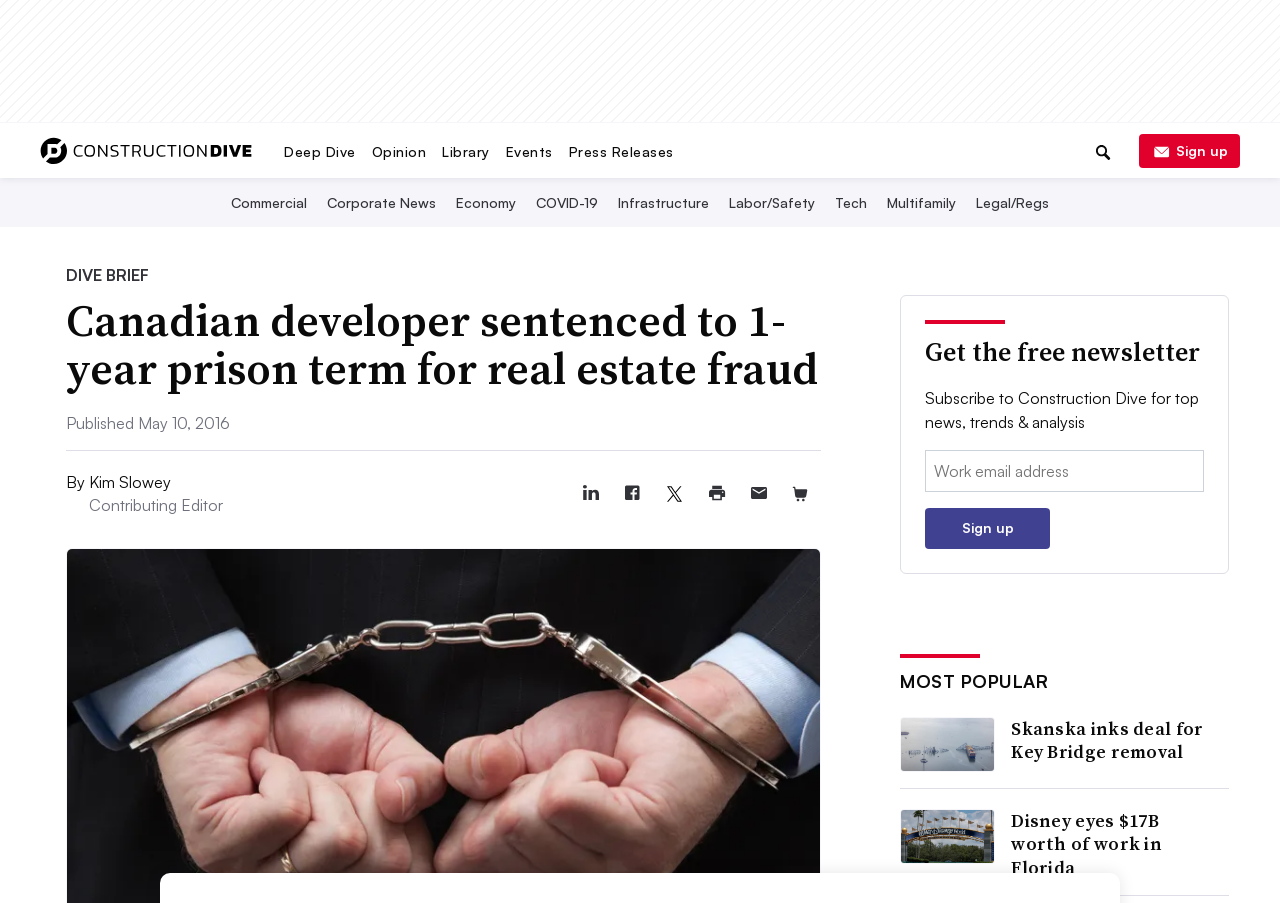Identify the bounding box coordinates for the element you need to click to achieve the following task: "Share article to Linkedin". Provide the bounding box coordinates as four float numbers between 0 and 1, in the form [left, top, right, bottom].

[0.445, 0.523, 0.478, 0.57]